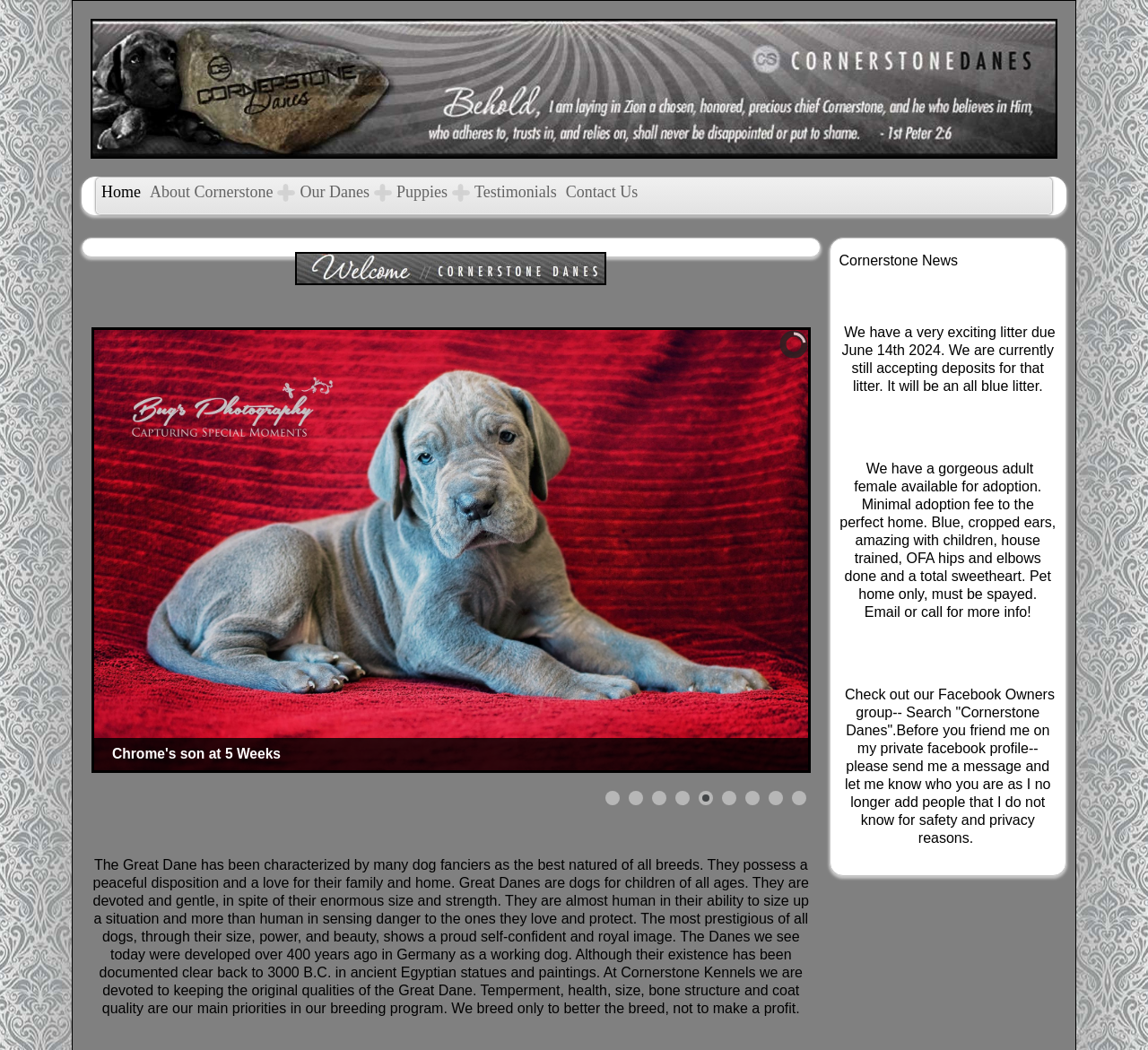Using the provided element description, identify the bounding box coordinates as (top-left x, top-left y, bottom-right x, bottom-right y). Ensure all values are between 0 and 1. Description: Contact Us

[0.489, 0.17, 0.56, 0.198]